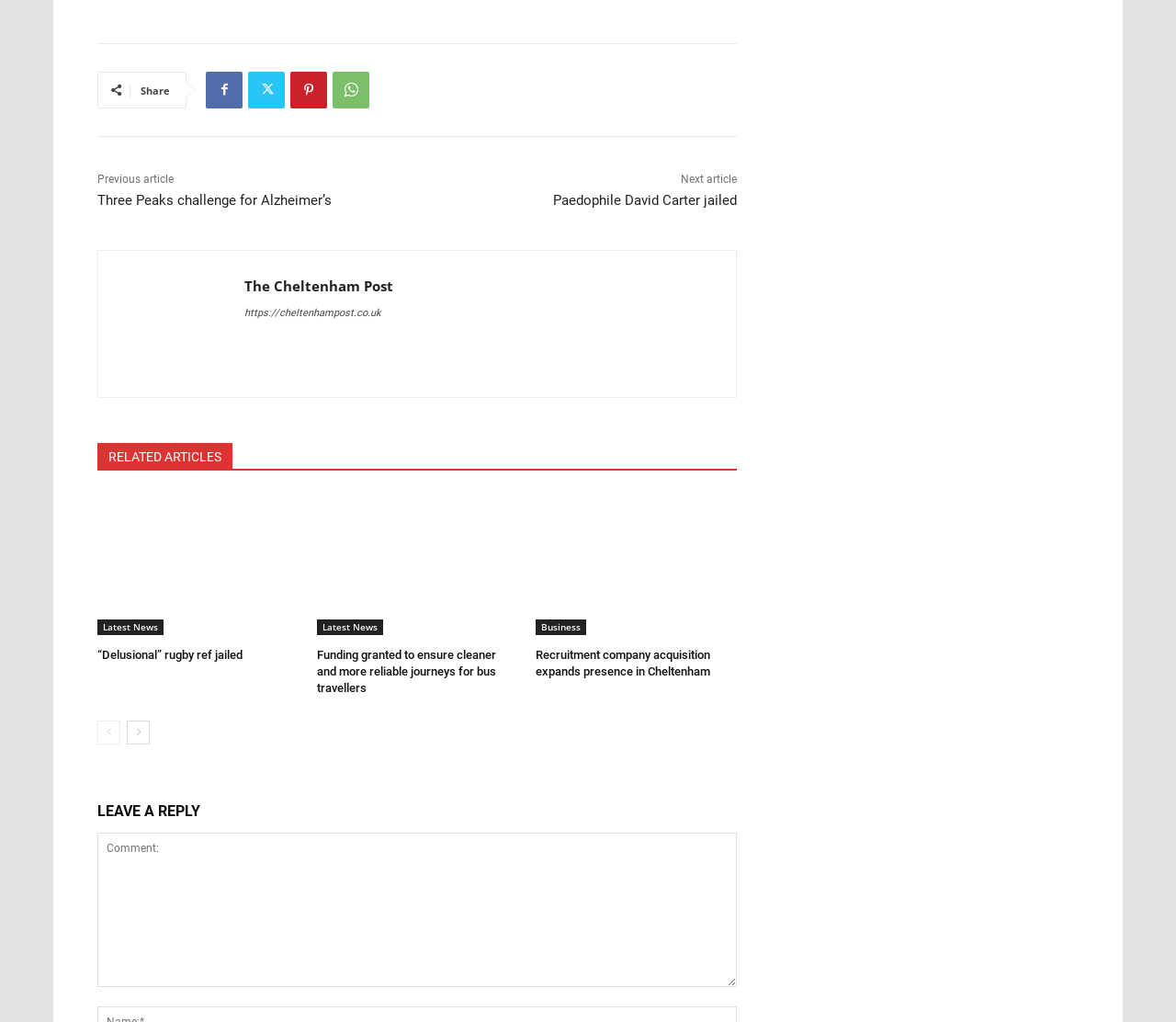Identify the bounding box coordinates for the element you need to click to achieve the following task: "Search for something". Provide the bounding box coordinates as four float numbers between 0 and 1, in the form [left, top, right, bottom].

None